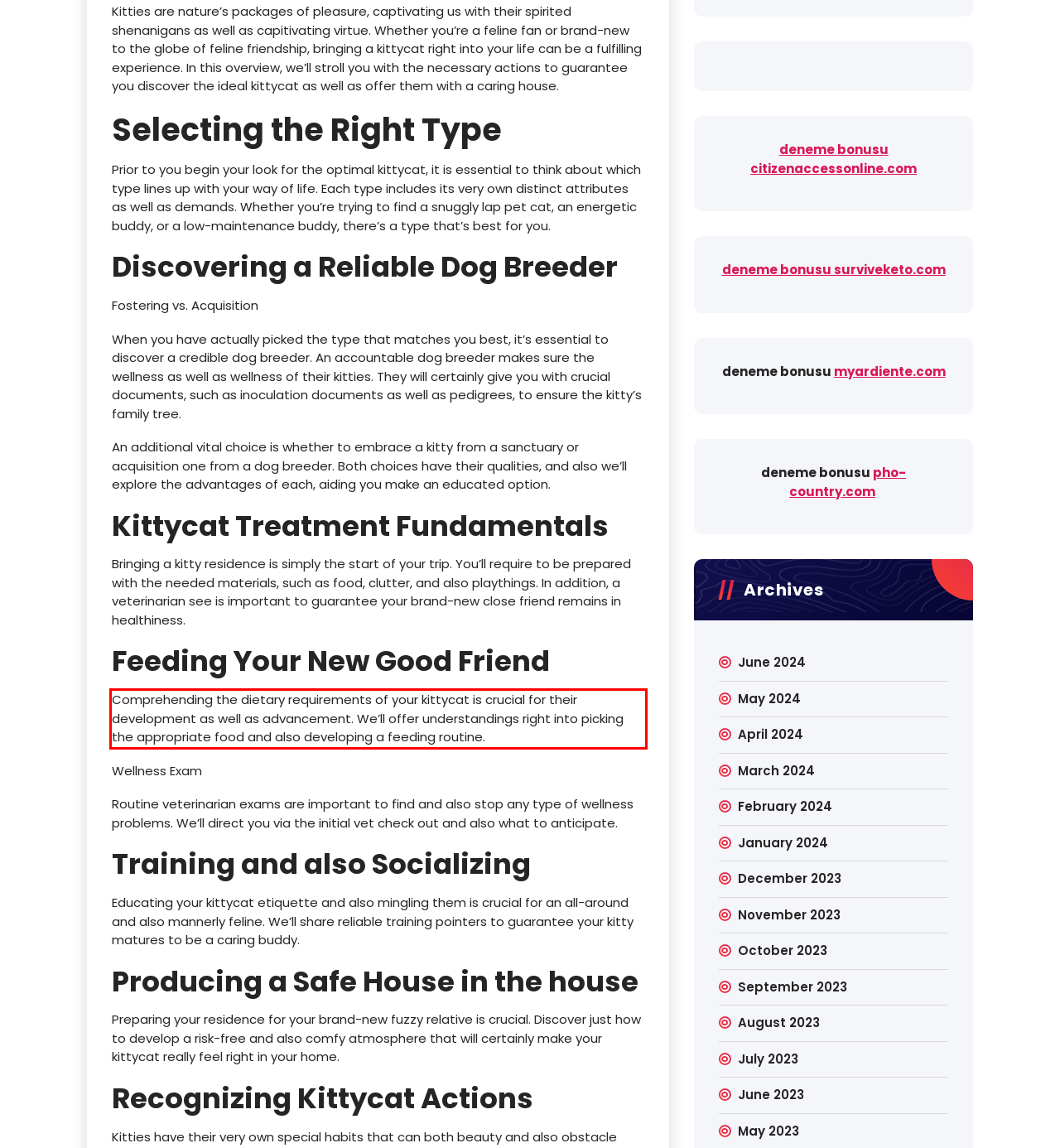Please recognize and transcribe the text located inside the red bounding box in the webpage image.

Comprehending the dietary requirements of your kittycat is crucial for their development as well as advancement. We’ll offer understandings right into picking the appropriate food and also developing a feeding routine.